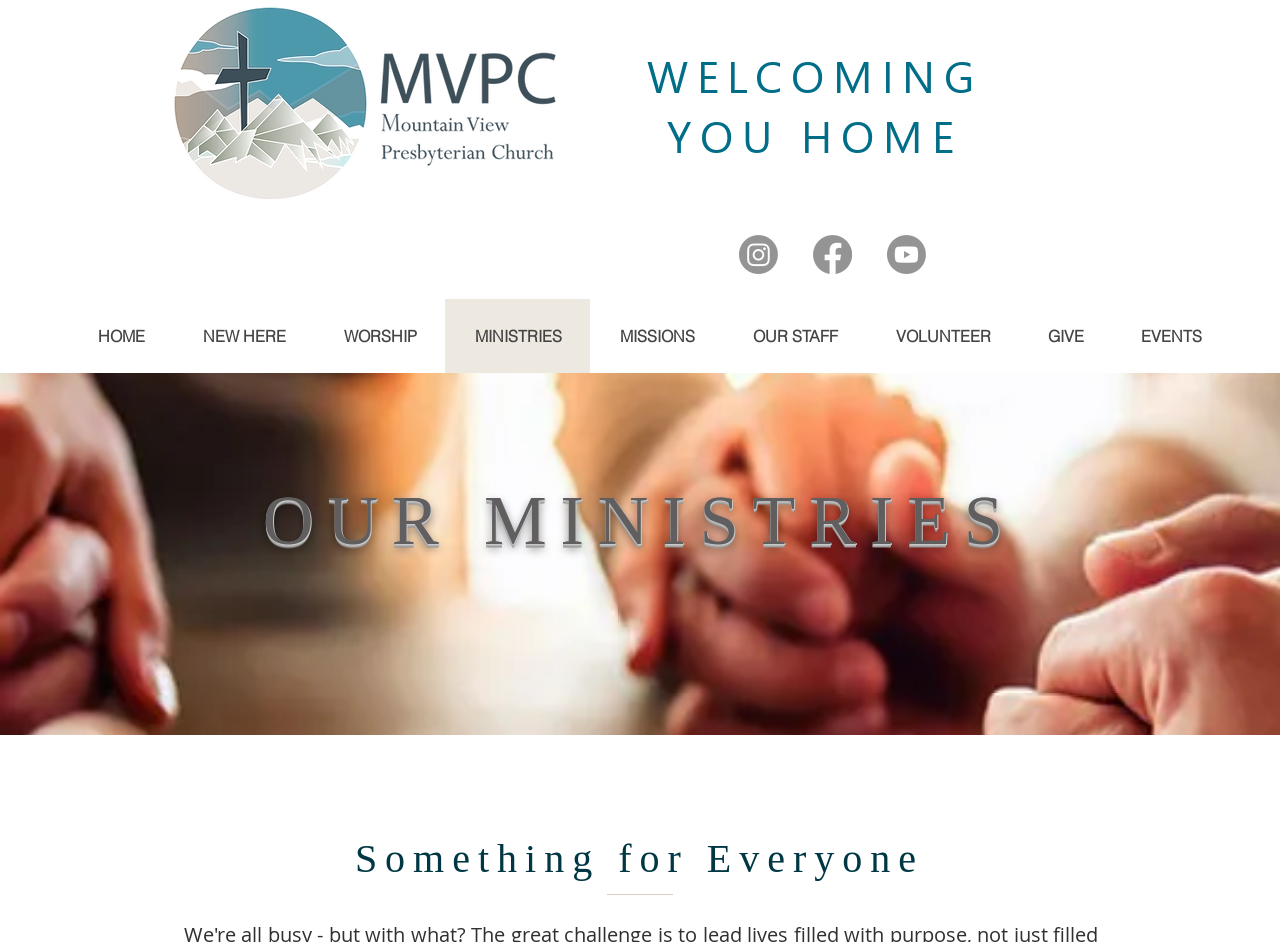Pinpoint the bounding box coordinates of the element that must be clicked to accomplish the following instruction: "Click on the Instagram link". The coordinates should be in the format of four float numbers between 0 and 1, i.e., [left, top, right, bottom].

[0.577, 0.249, 0.608, 0.291]